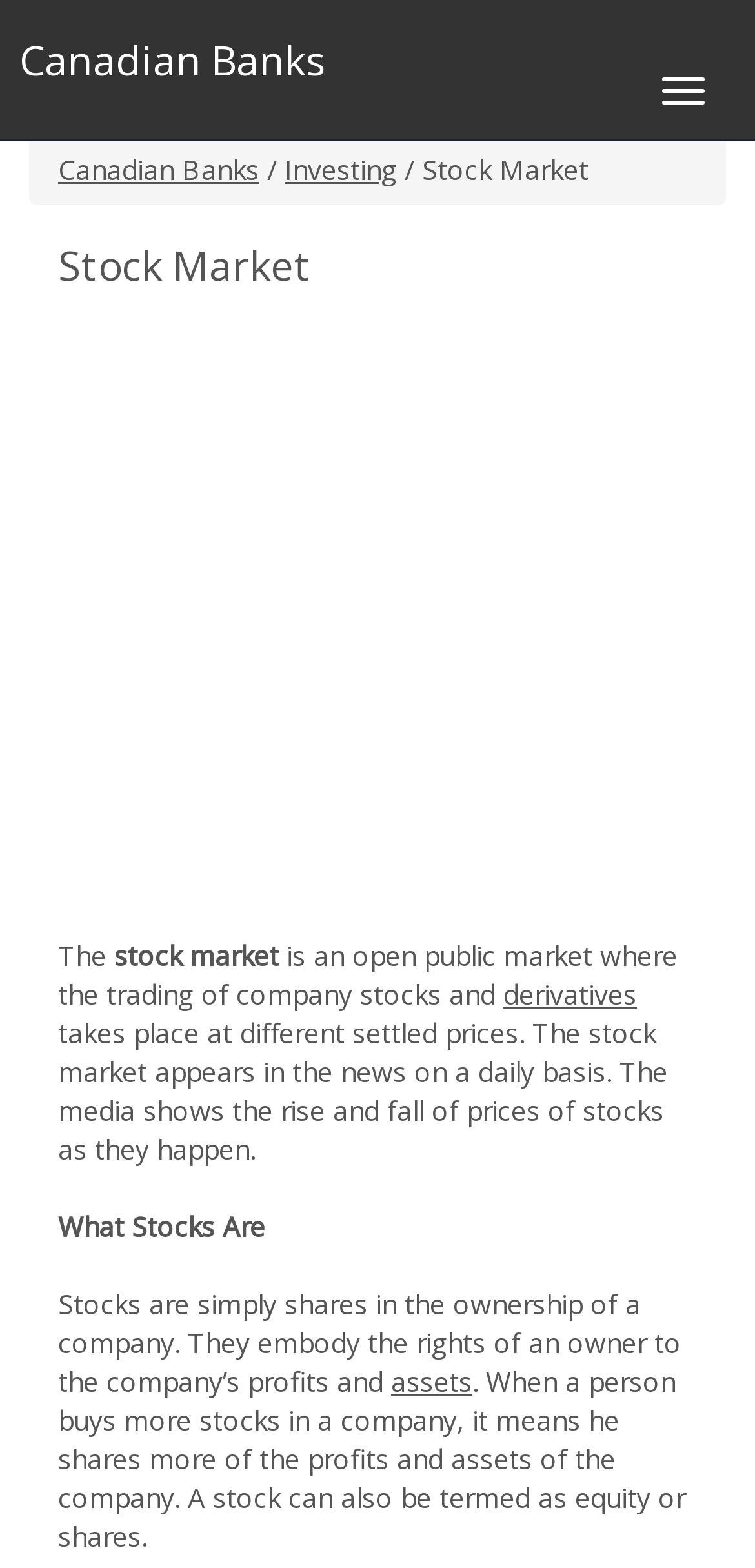What is the main topic of this webpage?
Answer the question with as much detail as you can, using the image as a reference.

Based on the webpage's content, including the heading 'Stock Market' and the text describing the stock market, it is clear that the main topic of this webpage is the stock market.